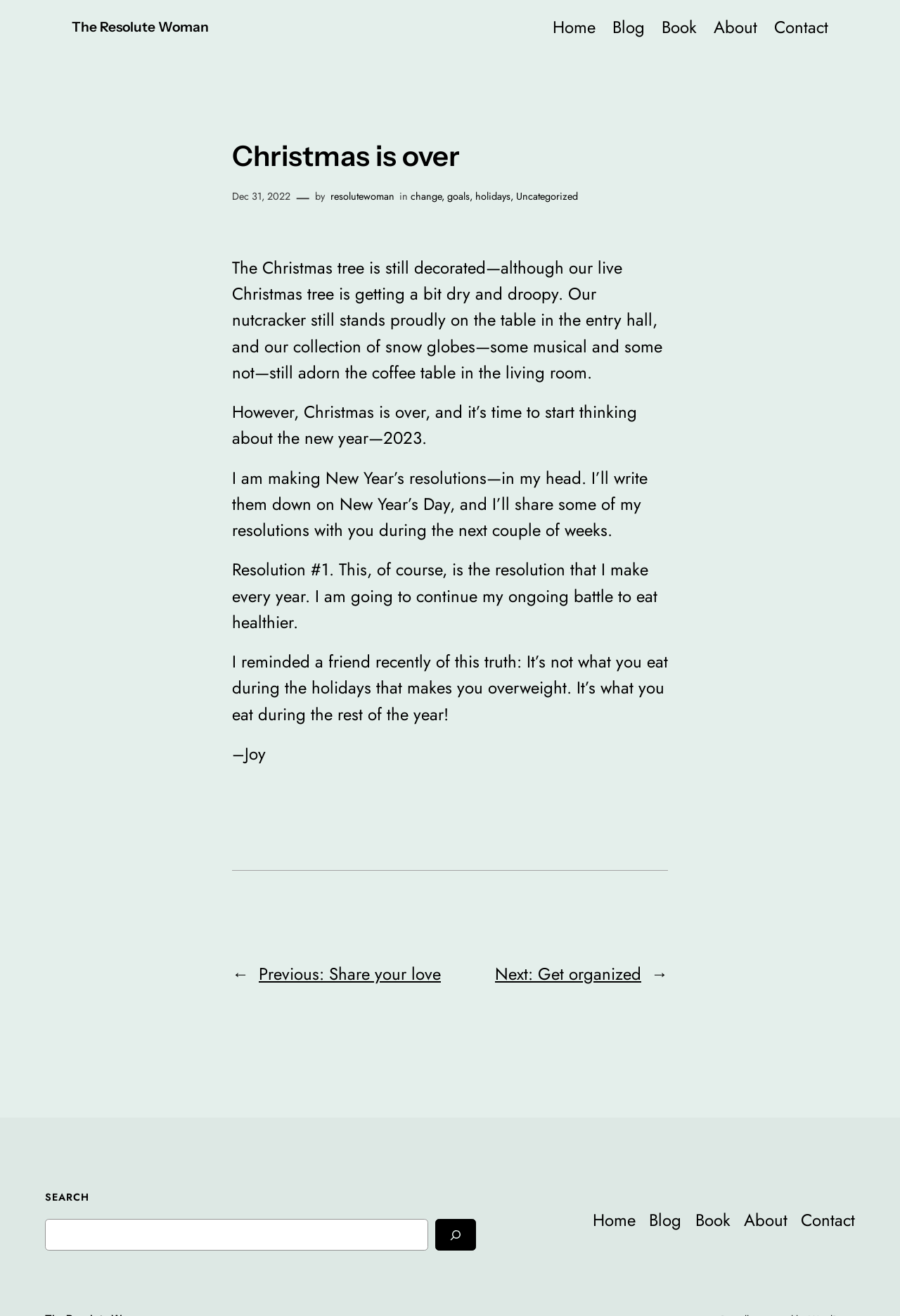Based on the image, please elaborate on the answer to the following question:
What is the author planning to do on New Year's Day?

The author mentions 'I’ll write them down on New Year’s Day, and I’ll share some of my resolutions with you during the next couple of weeks.' This indicates that the author is planning to write down their resolutions on New Year's Day.